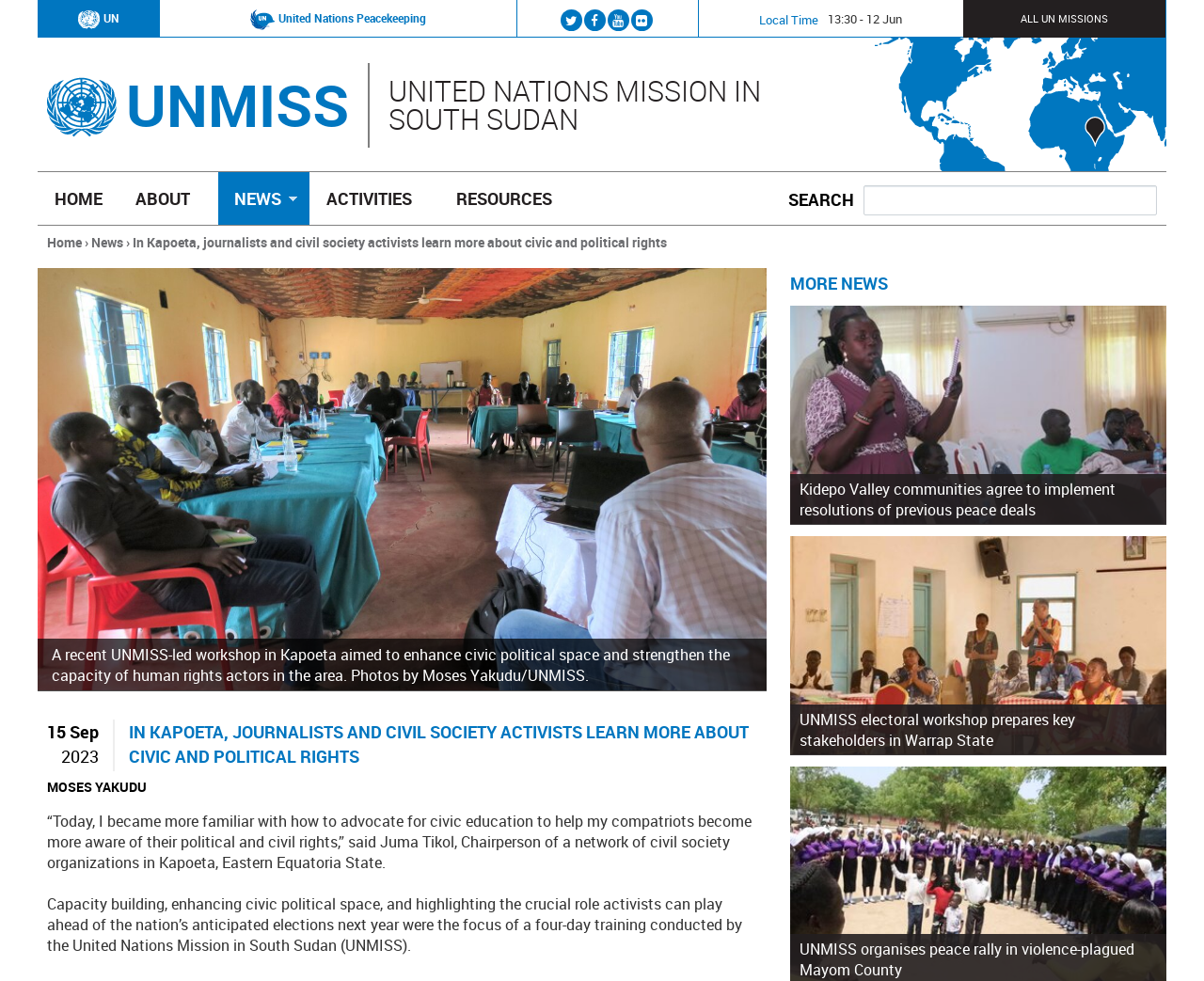Provide a one-word or one-phrase answer to the question:
What is the purpose of the UNMISS-led workshop in Kapoeta?

To enhance civic political space and strengthen human rights actors